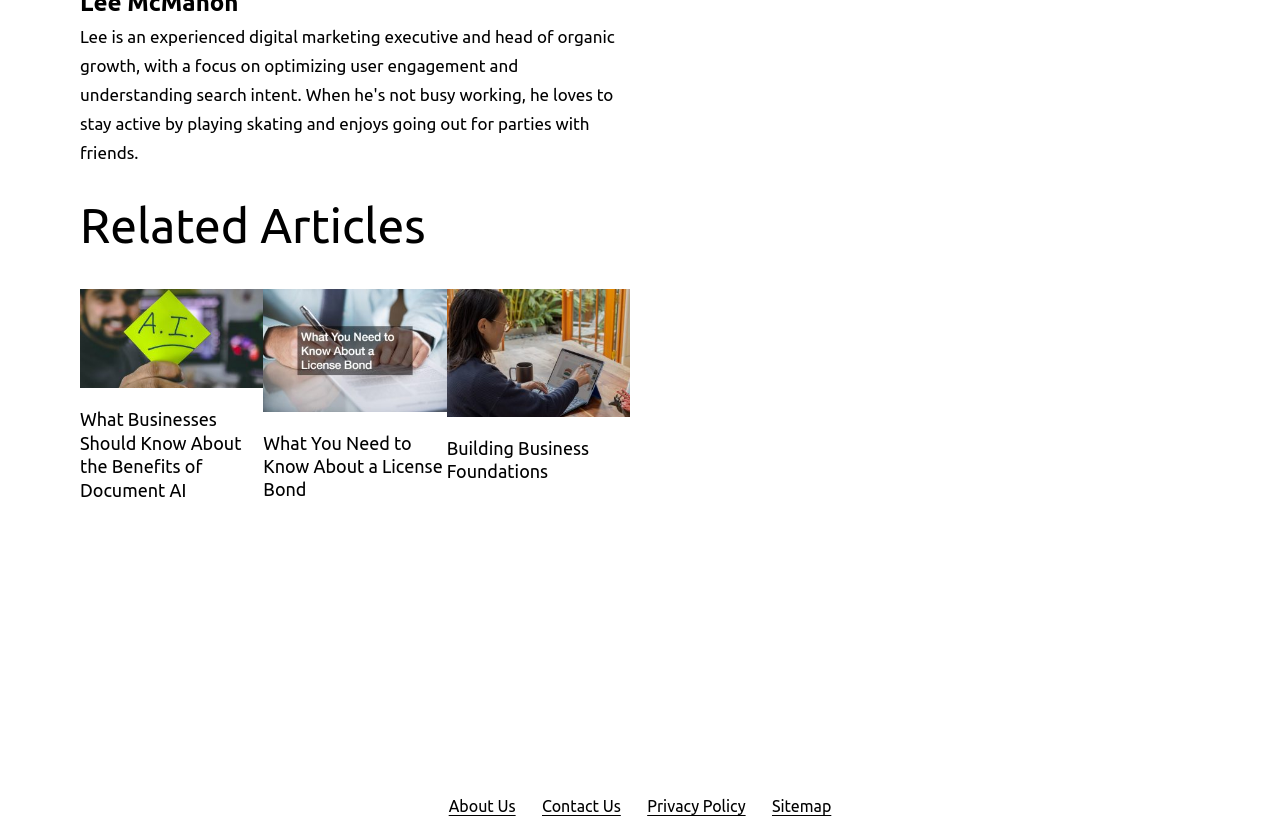Determine the bounding box coordinates for the clickable element required to fulfill the instruction: "read related articles". Provide the coordinates as four float numbers between 0 and 1, i.e., [left, top, right, bottom].

[0.062, 0.241, 0.492, 0.298]